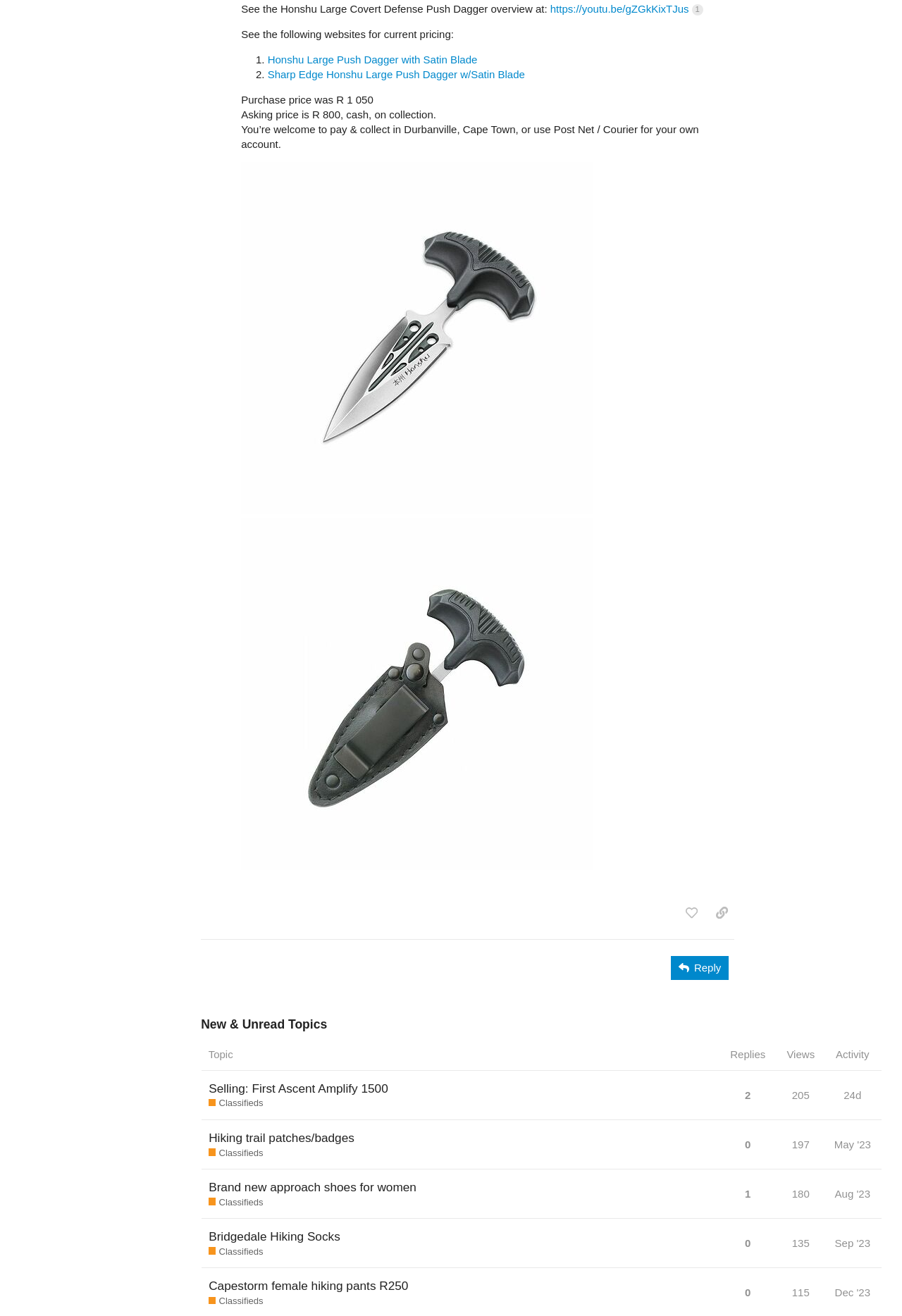Show the bounding box coordinates of the region that should be clicked to follow the instruction: "Click the 'Selling: First Ascent Amplify 1500 Classifieds' link."

[0.223, 0.82, 0.8, 0.851]